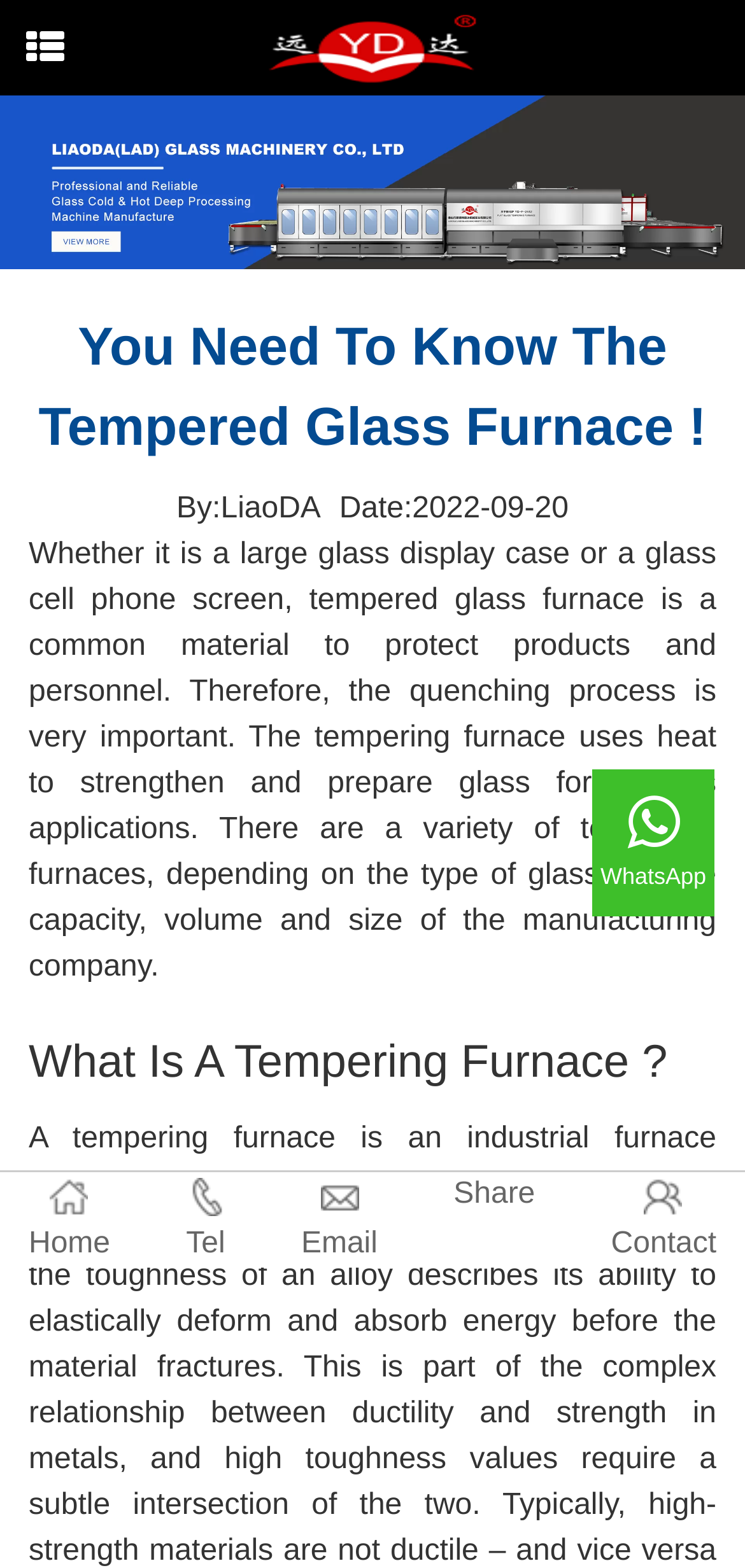Use a single word or phrase to answer this question: 
What is the author of the article?

LiaoDA